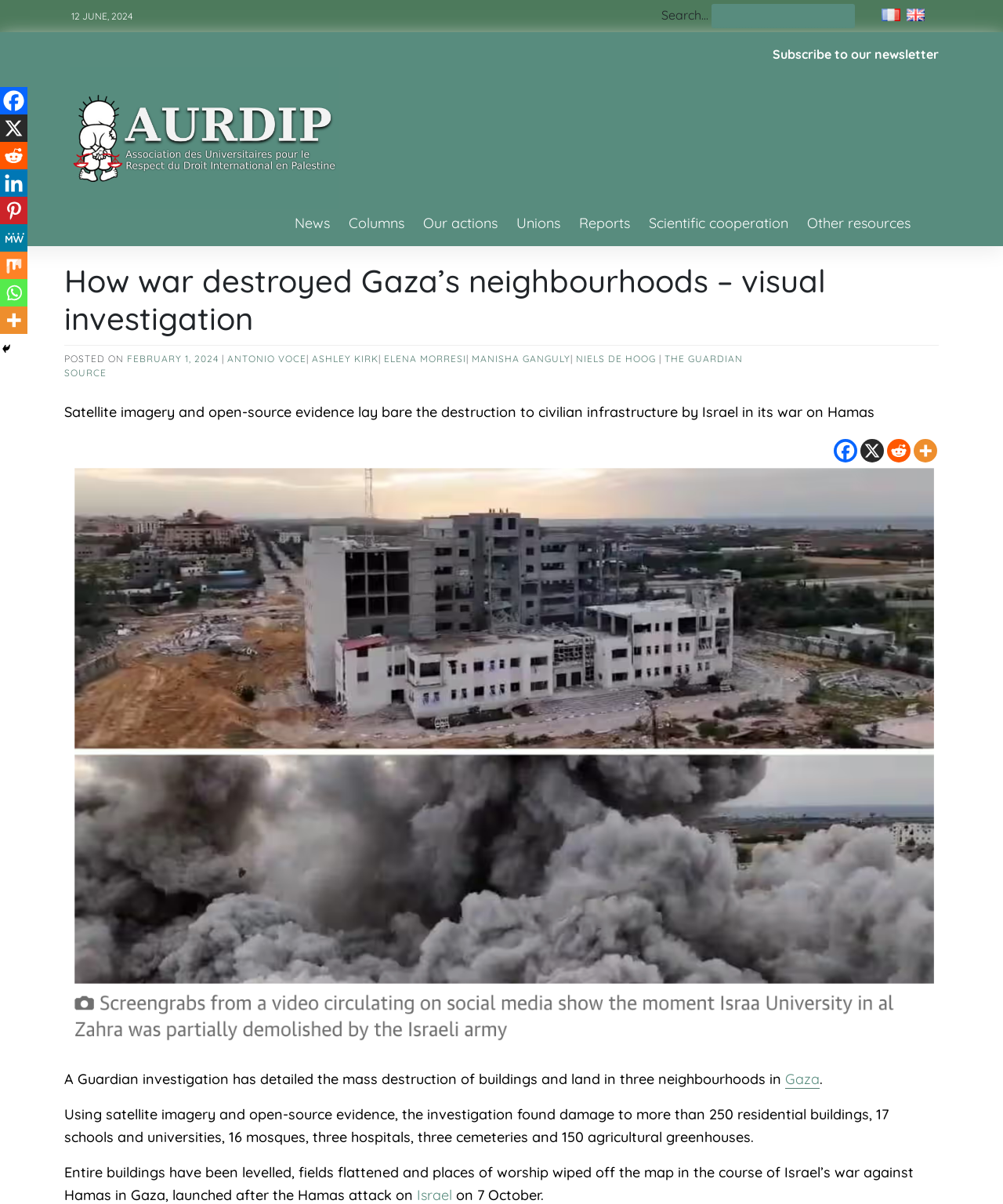Please give a succinct answer to the question in one word or phrase:
What is the date of the article?

FEBRUARY 1, 2024